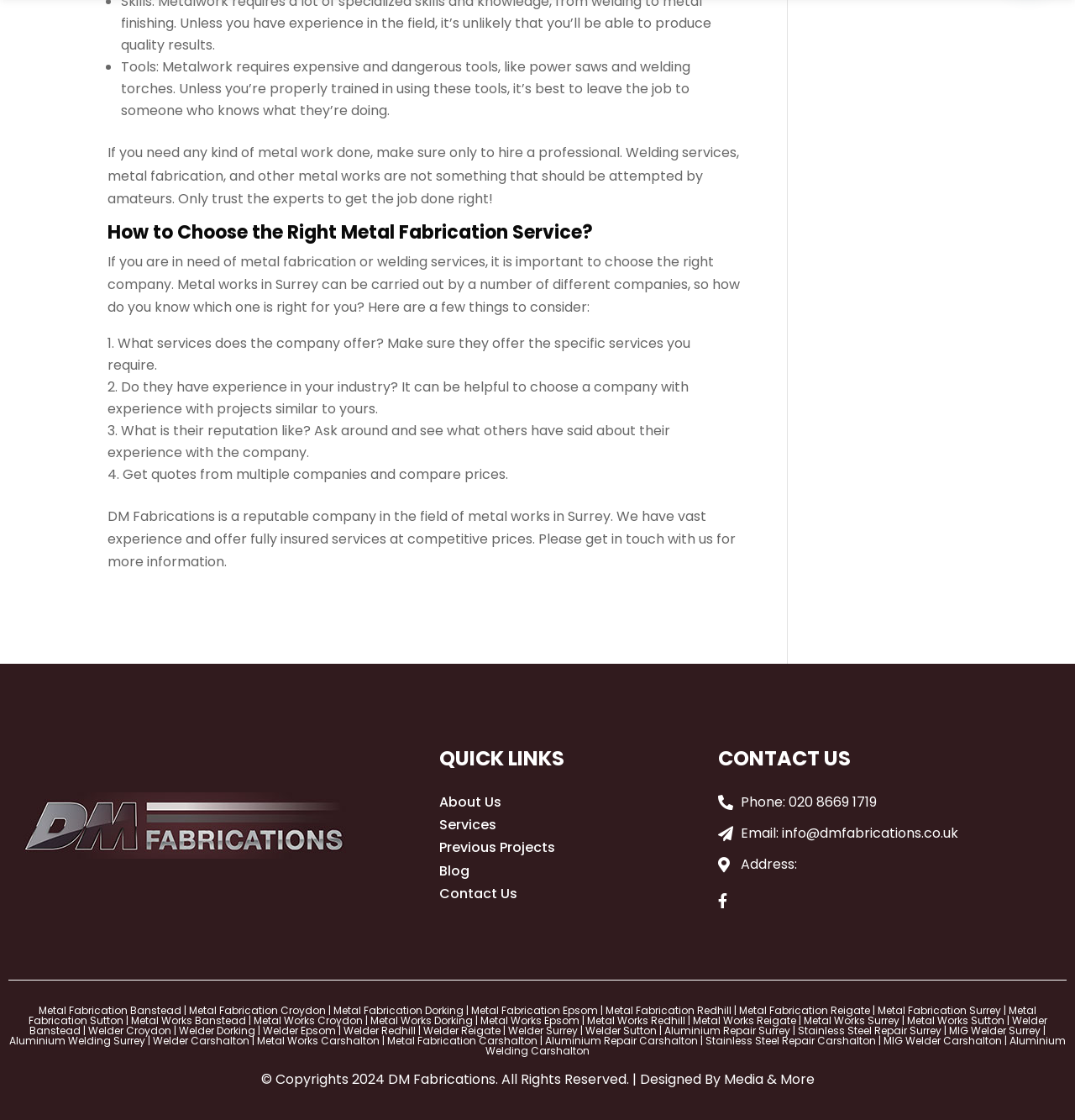What services does DM Fabrications offer?
Your answer should be a single word or phrase derived from the screenshot.

Metal fabrication, welding, and more